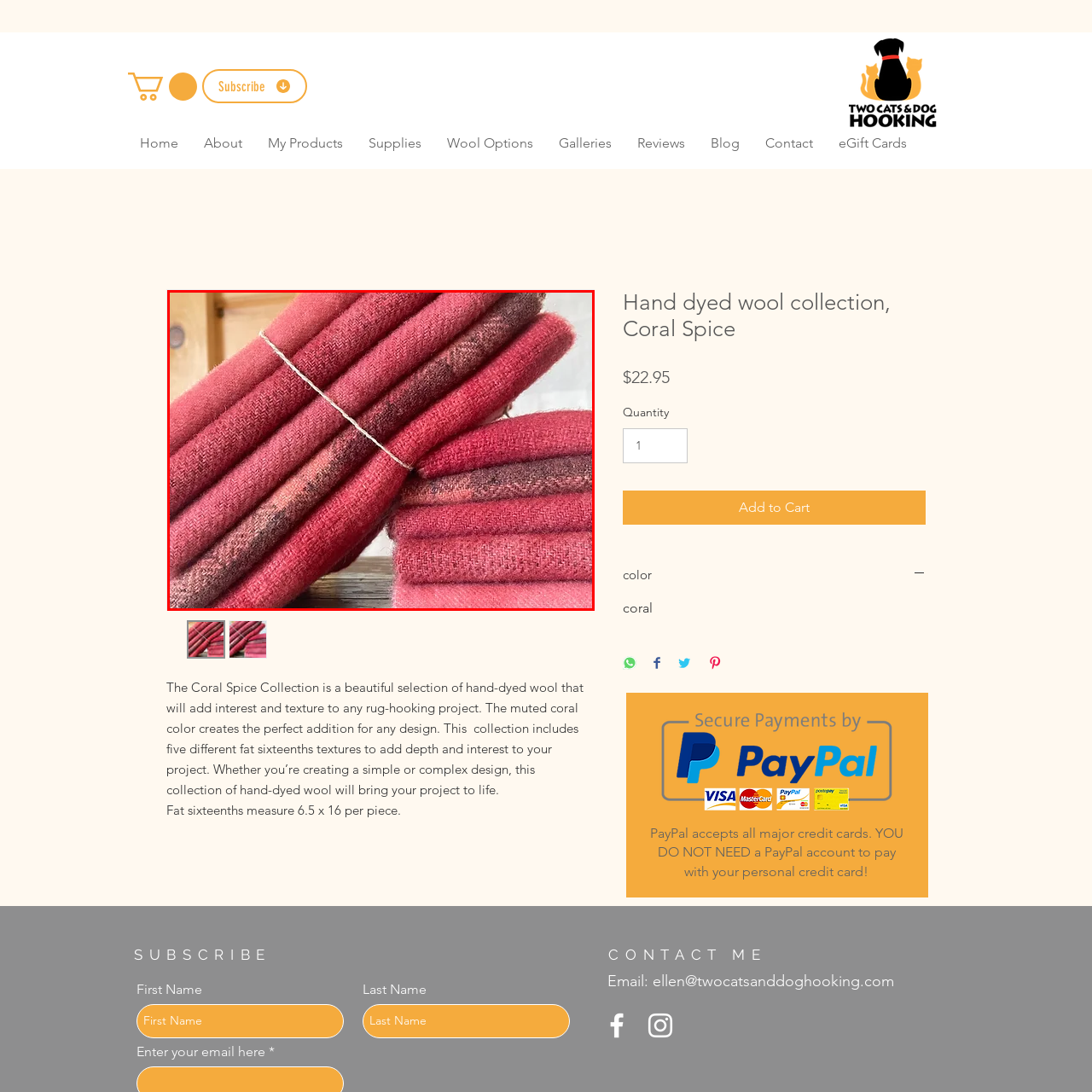Describe in detail what is happening in the image highlighted by the red border.

The image showcases a beautifully arranged collection of hand-dyed wool in varying shades of coral, part of the "Coral Spice" collection. The stack features meticulously folded pieces, each displaying a unique texture and rich color gradient, adding depth and visual interest. The muted coral tones are perfect for rug-hooking projects, enhancing both simple and intricate designs. This collection, priced at $22.95, comprises five different textures of fat sixteenths, measuring 6.5 x 16 inches per piece. Ideal for crafters seeking to bring their projects to life, the soft wool is tied together with a simple string, emphasizing its artisanal quality.